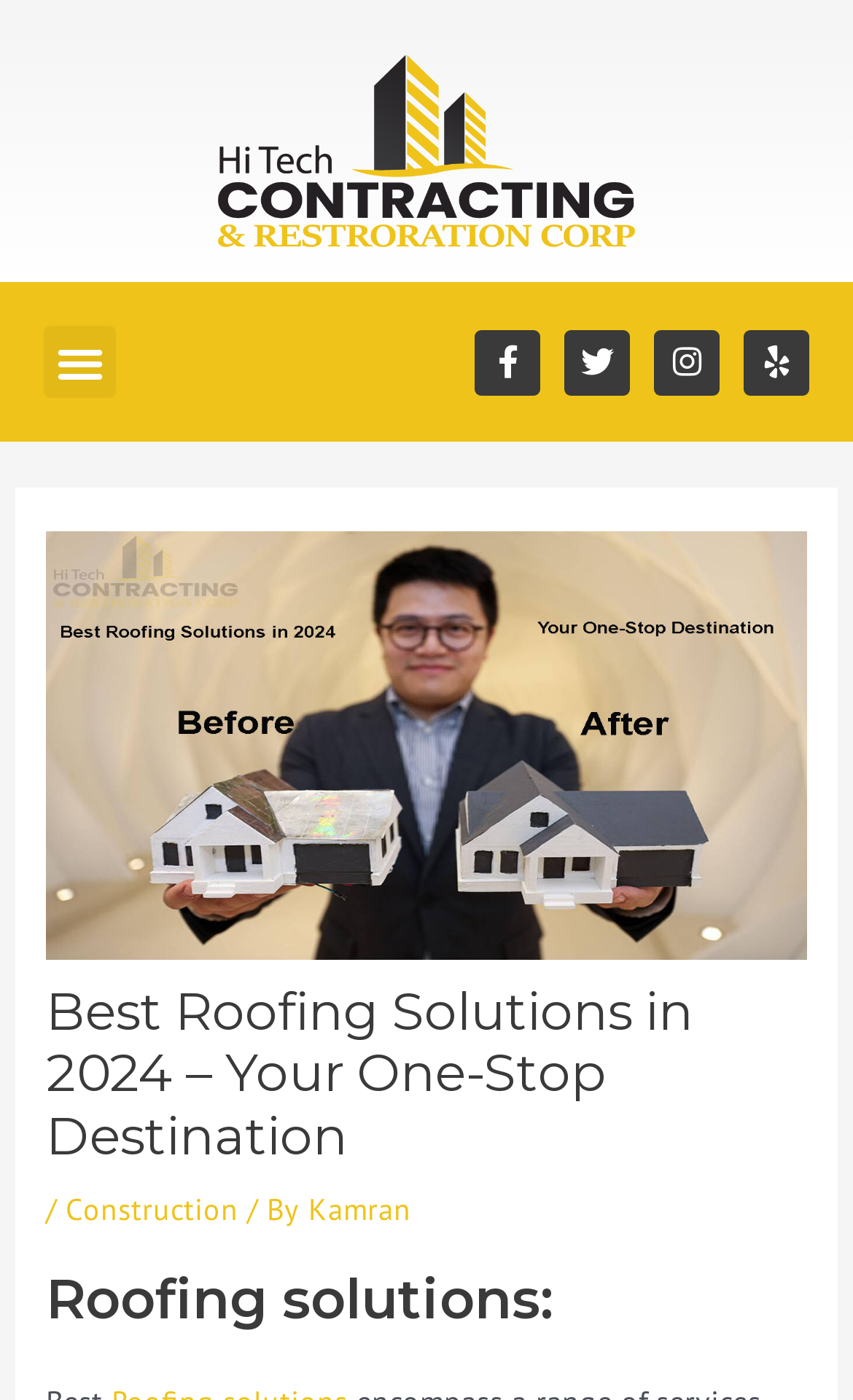Show the bounding box coordinates of the region that should be clicked to follow the instruction: "Visit Facebook page."

[0.556, 0.235, 0.633, 0.282]